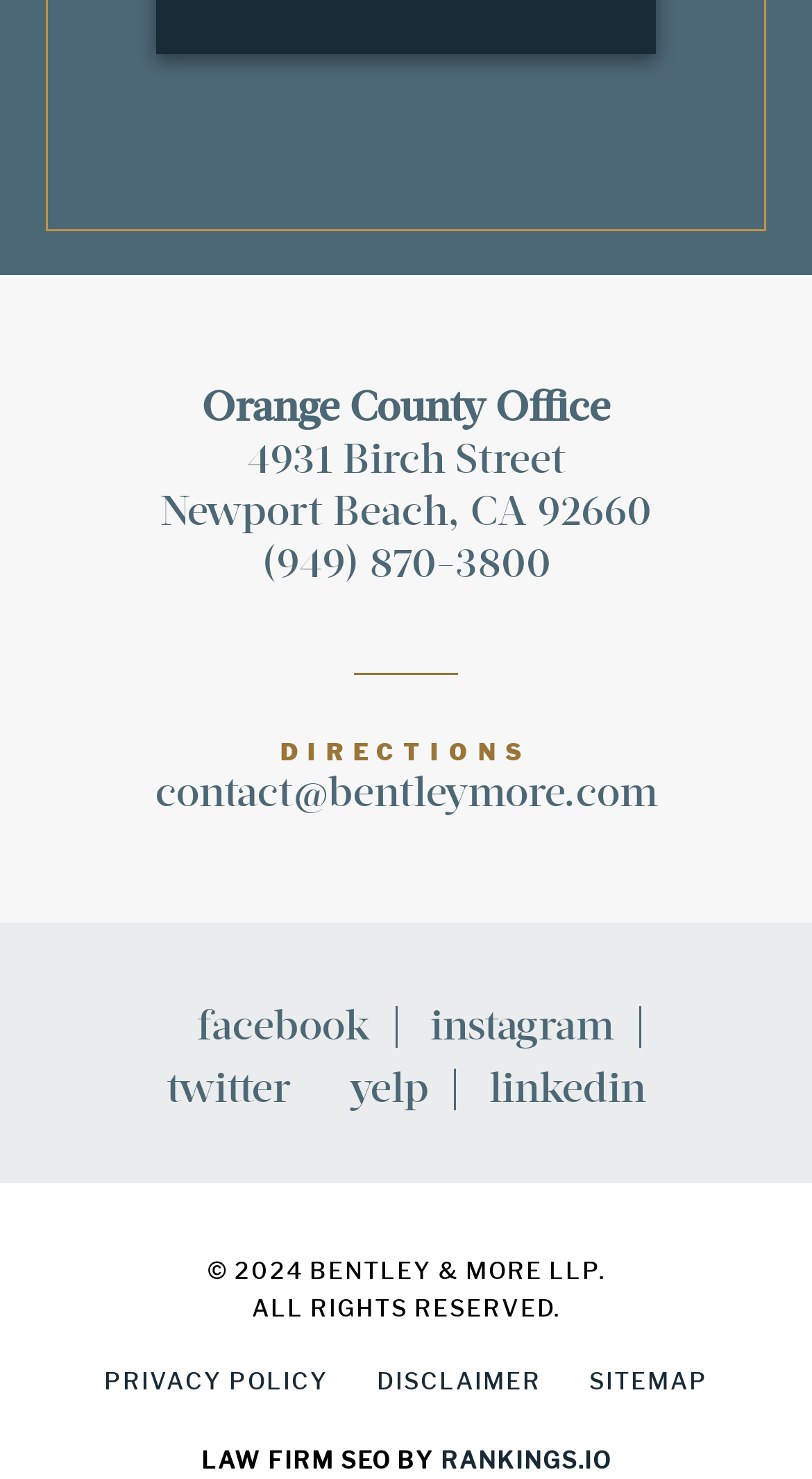Identify the bounding box coordinates of the part that should be clicked to carry out this instruction: "contact via email".

[0.051, 0.519, 0.949, 0.554]